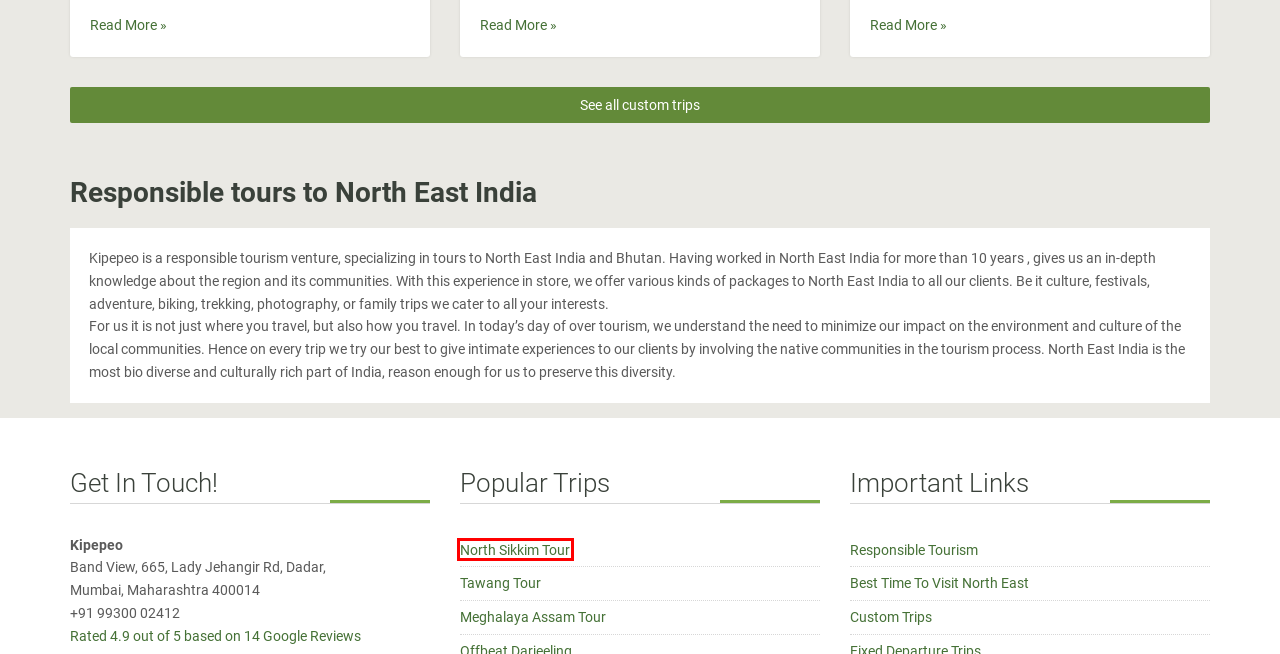Consider the screenshot of a webpage with a red bounding box around an element. Select the webpage description that best corresponds to the new page after clicking the element inside the red bounding box. Here are the candidates:
A. North Sikkim Tour | Handcrafted Tours to North Sikkim - Kipepeo
B. Tawang Tour | Handcrafted Tours to Tawang, Arunachal Pradesh - Kipepeo
C. Dzongu Homestay, Sikkim | Homestays in Sikkim - Kipepeo
D. Yambong Singalila Trek - Sikkim trek - Singalila trek
E. About Meghalaya | Plan Your Trip to Meghalaya - Kipepeo
F. About North East - Plan Your Trip to North East India - Kipepeo
G. About Assam | Plan Your Trip to Assam - Kipepeo
H. Galo Cultural Trek - Kipepeo

A